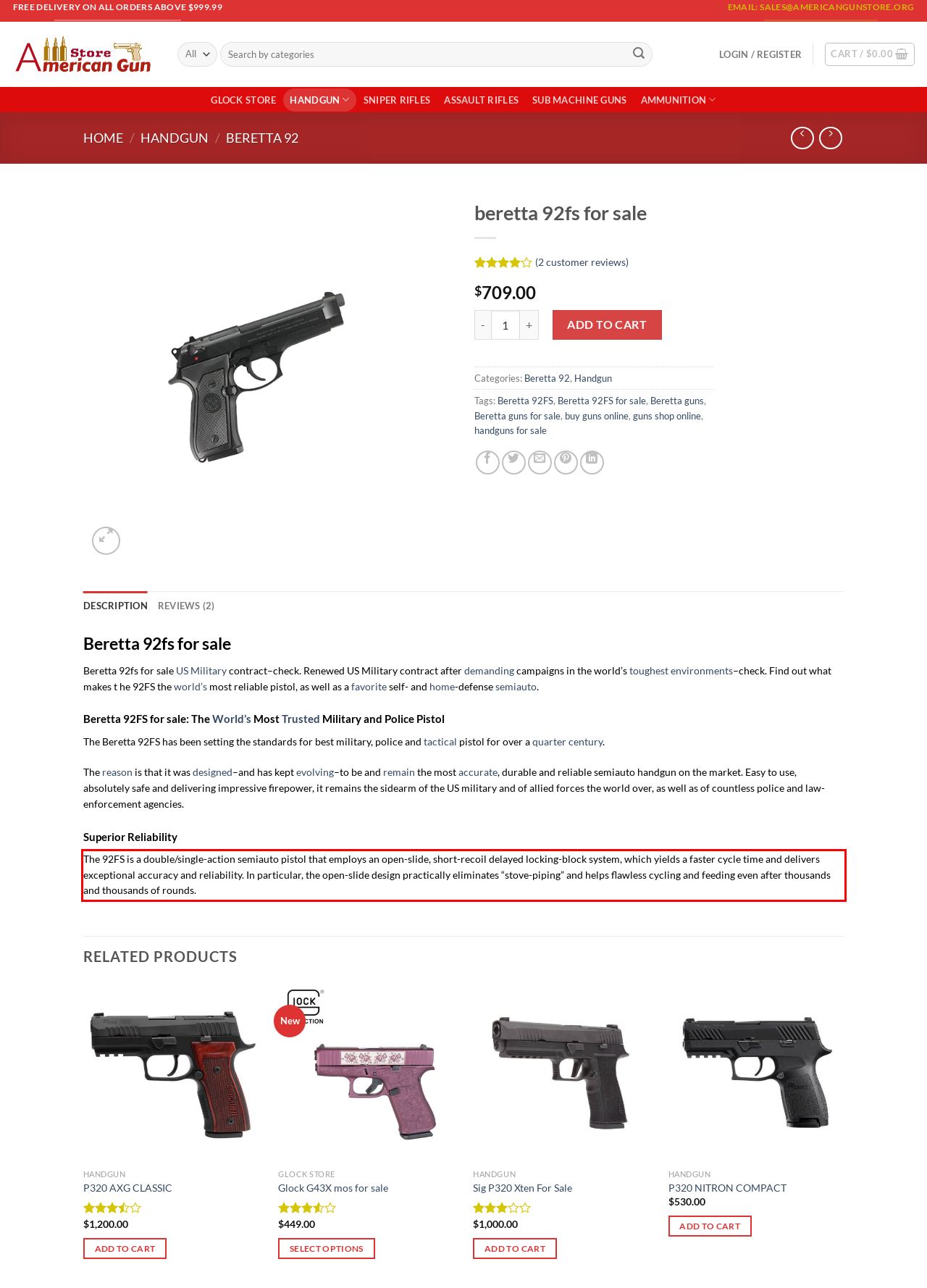Identify and transcribe the text content enclosed by the red bounding box in the given screenshot.

The 92FS is a double/single-action semiauto pistol that employs an open-slide, short-recoil delayed locking-block system, which yields a faster cycle time and delivers exceptional accuracy and reliability. In particular, the open-slide design practically eliminates “stove-piping” and helps flawless cycling and feeding even after thousands and thousands of rounds.